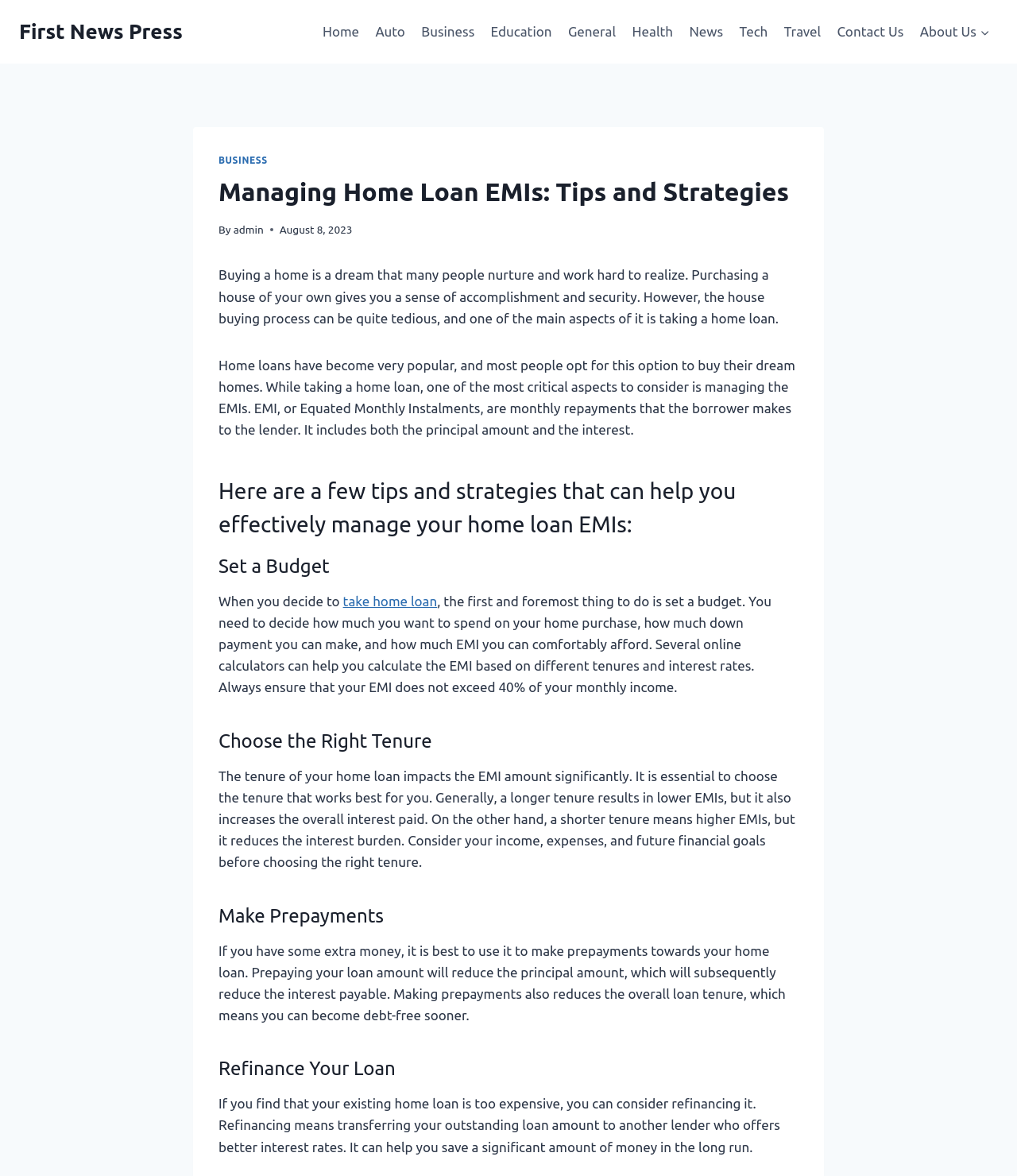Observe the image and answer the following question in detail: What is the main topic of this webpage?

Based on the webpage content, the main topic is about managing home loan EMIs, which is evident from the headings and paragraphs discussing tips and strategies for effective management.